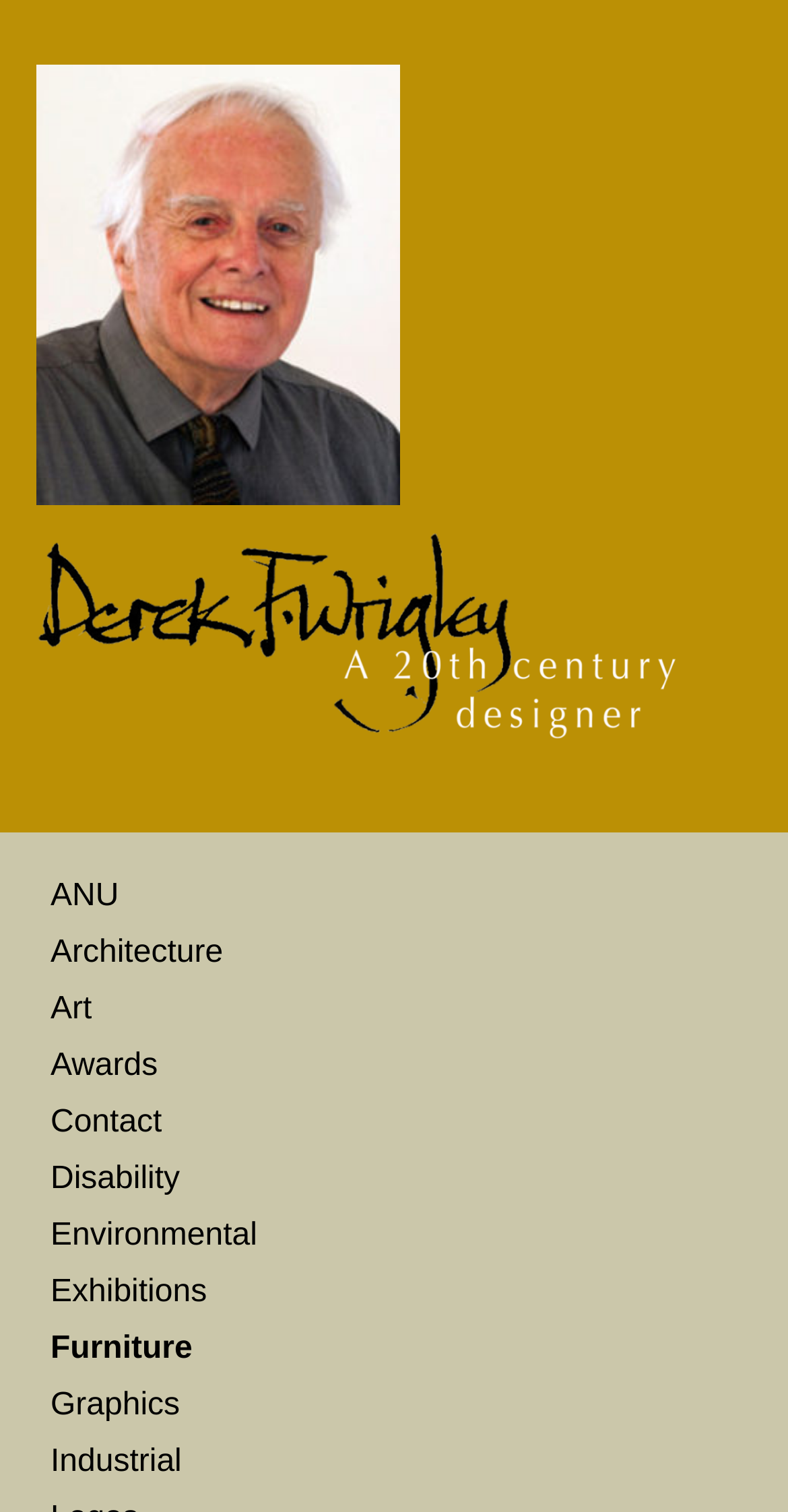Find the bounding box coordinates of the element to click in order to complete the given instruction: "explore Furniture design."

[0.064, 0.881, 0.244, 0.904]